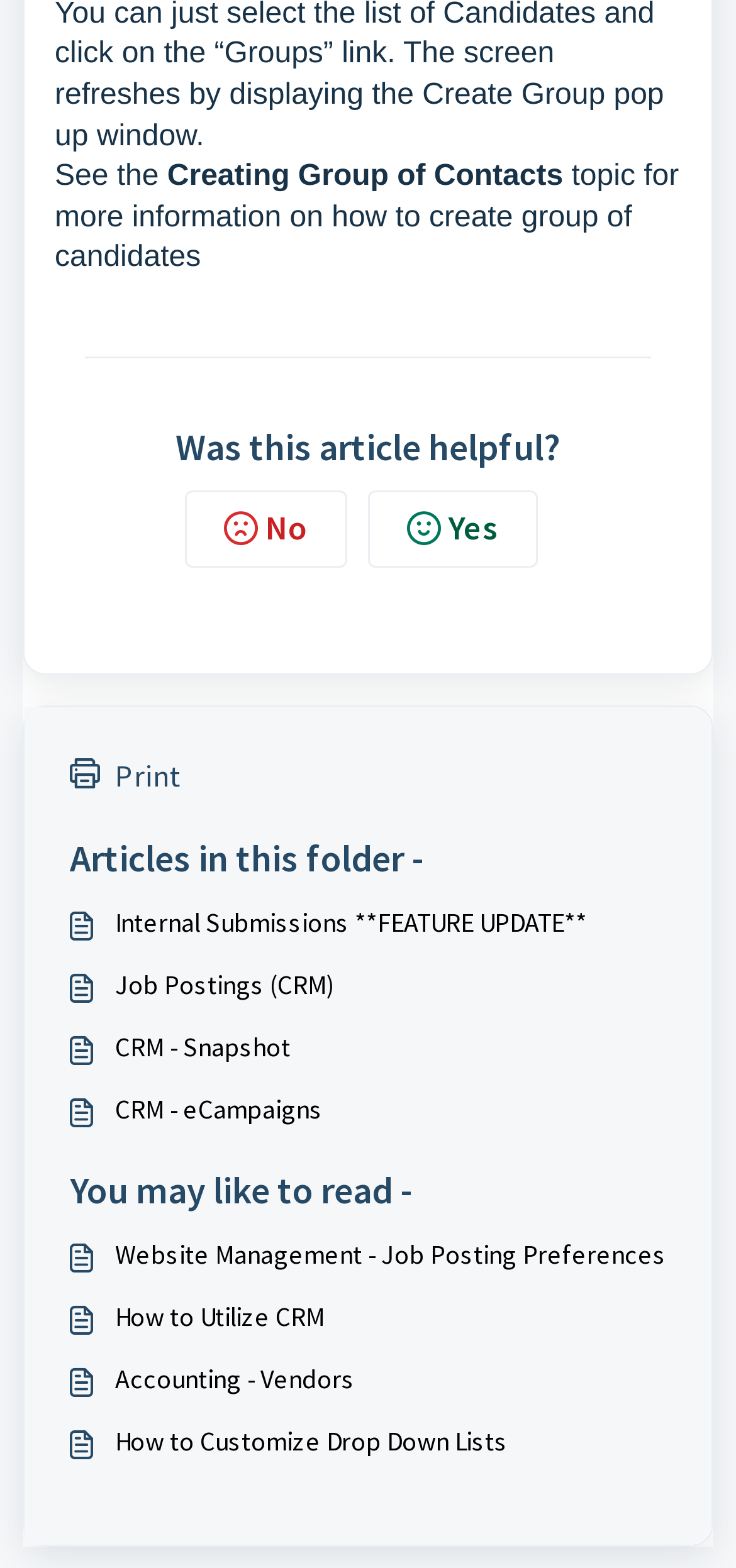What is the purpose of the buttons?
Examine the image and provide an in-depth answer to the question.

The buttons ' No' and ' Yes' are located near the text 'Was this article helpful?' which suggests that the purpose of these buttons is to allow the user to rate the helpfulness of the article.